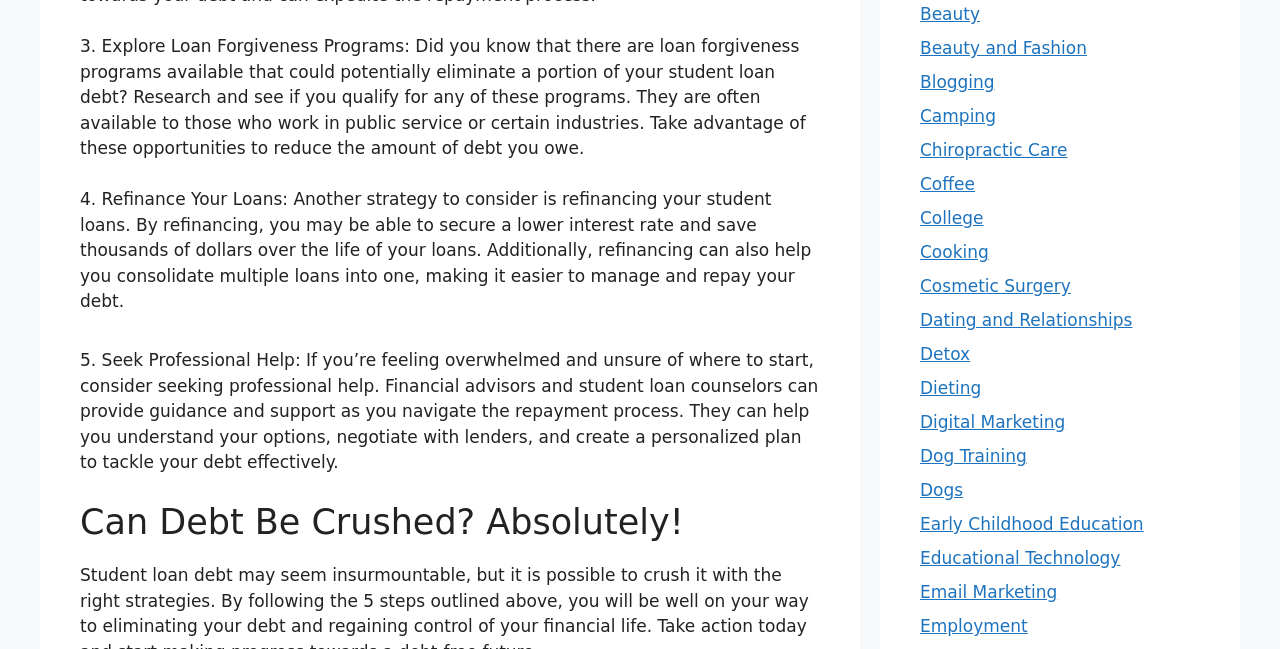Provide the bounding box coordinates for the area that should be clicked to complete the instruction: "Discover the topic of Digital Marketing".

[0.719, 0.635, 0.832, 0.666]